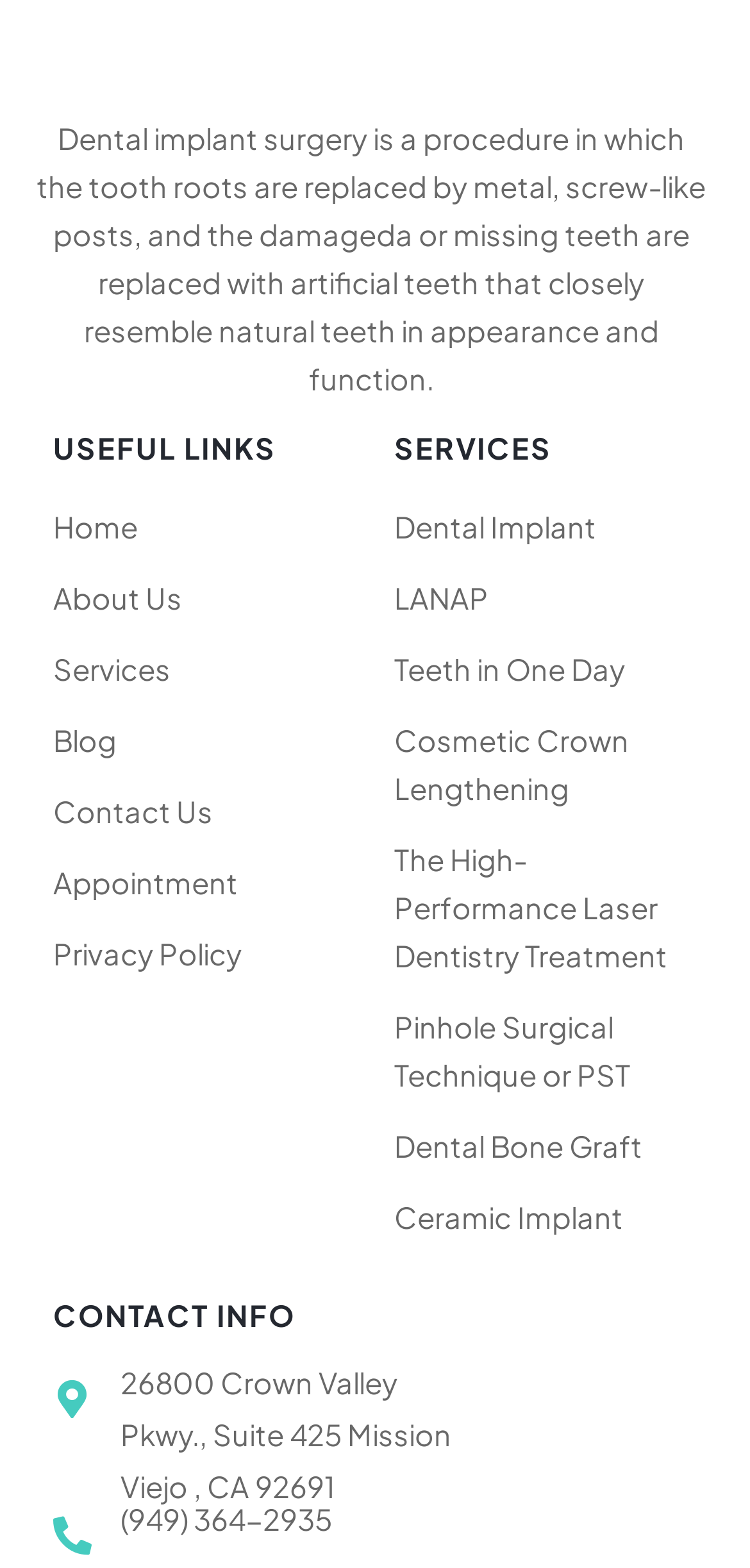Please identify the bounding box coordinates of the element's region that needs to be clicked to fulfill the following instruction: "Get directions to 26800 Crown Valley Pkwy., Suite 425 Mission Viejo, CA 92691". The bounding box coordinates should consist of four float numbers between 0 and 1, i.e., [left, top, right, bottom].

[0.16, 0.869, 0.601, 0.959]